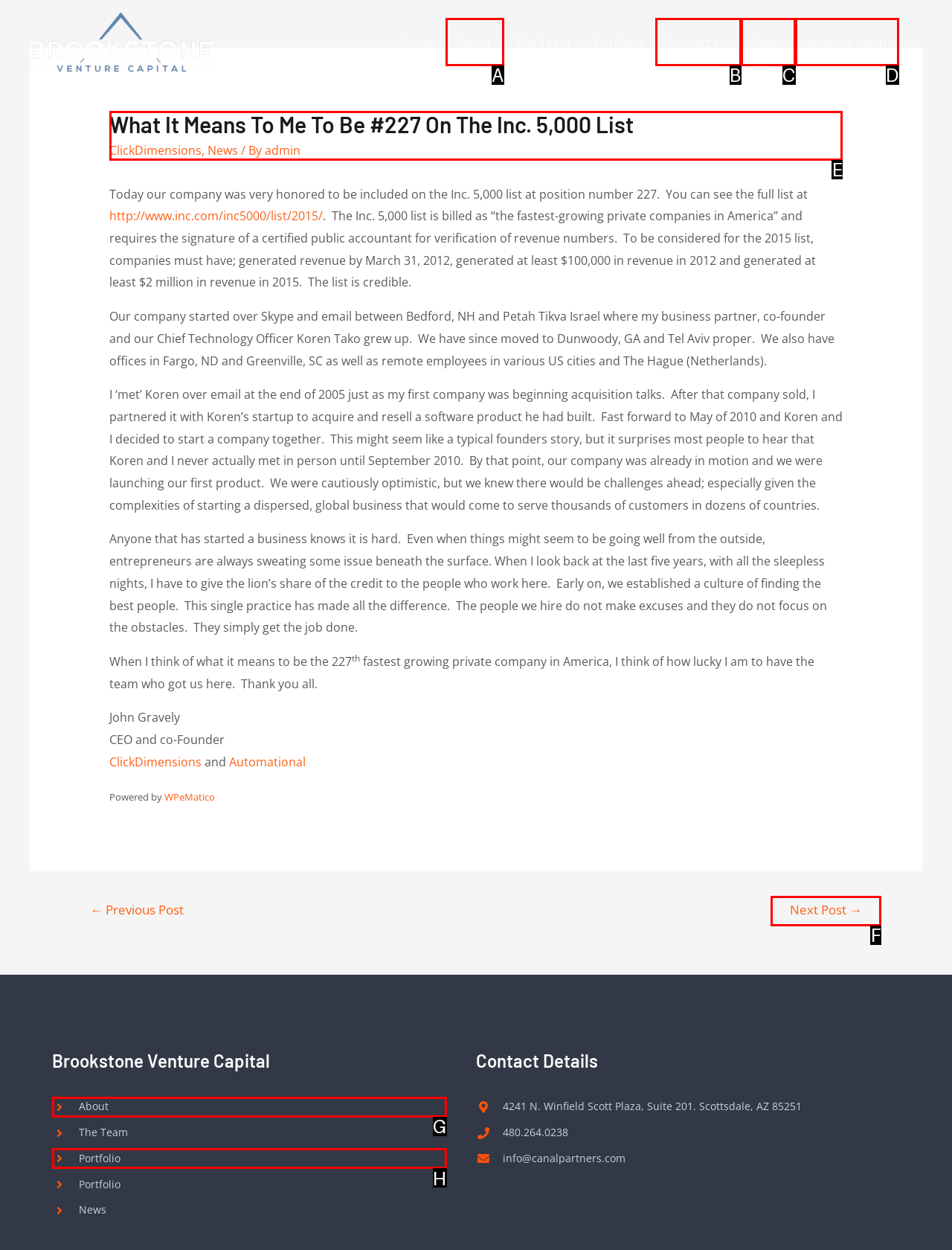Please indicate which option's letter corresponds to the task: Read the article about being on the Inc. 5,000 list by examining the highlighted elements in the screenshot.

E